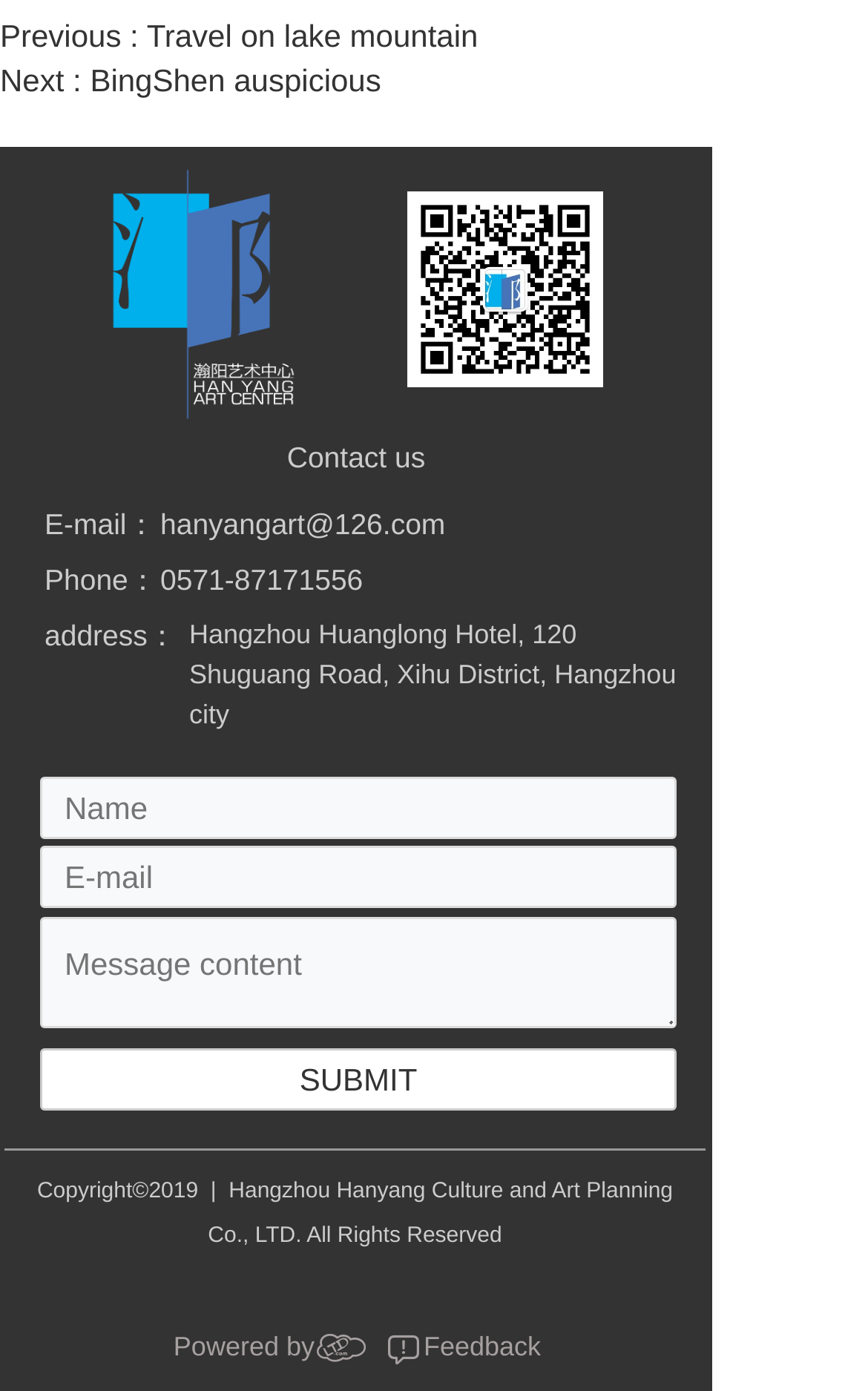Find the bounding box coordinates for the area you need to click to carry out the instruction: "Fill in the 'Name' field". The coordinates should be four float numbers between 0 and 1, indicated as [left, top, right, bottom].

[0.046, 0.558, 0.779, 0.602]